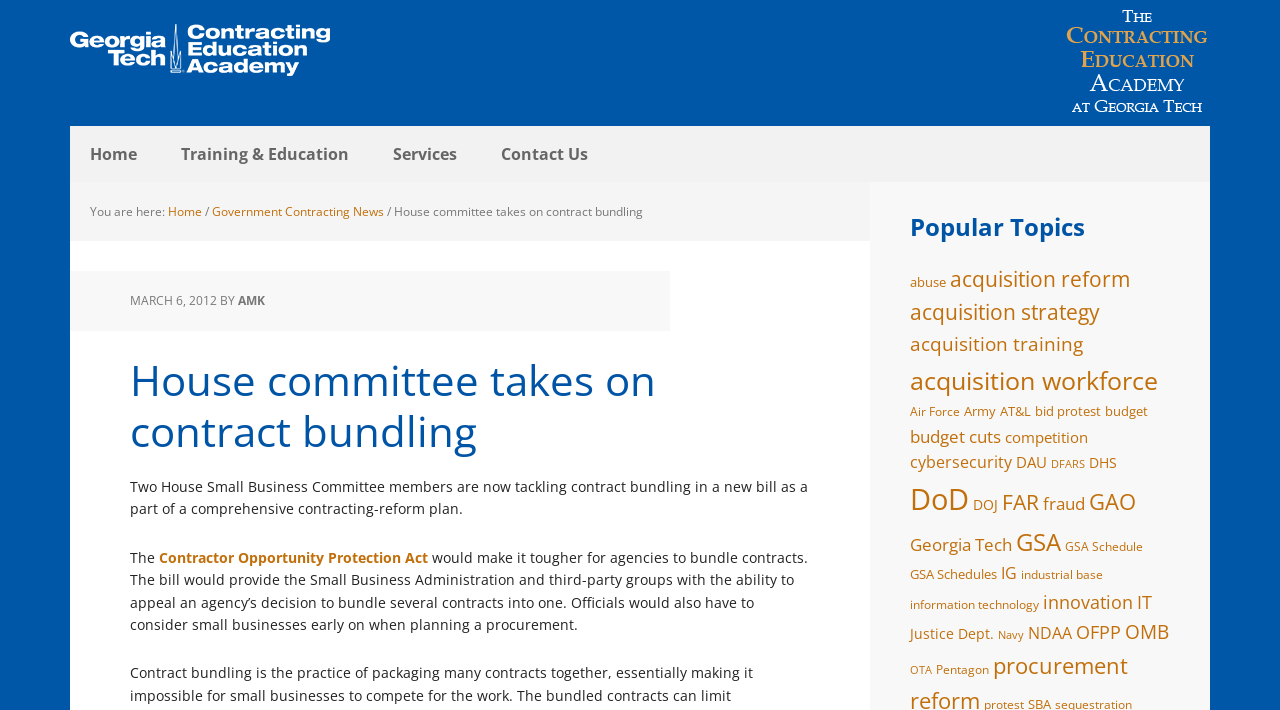Locate the bounding box coordinates of the segment that needs to be clicked to meet this instruction: "Read the article 'House committee takes on contract bundling'".

[0.102, 0.5, 0.633, 0.642]